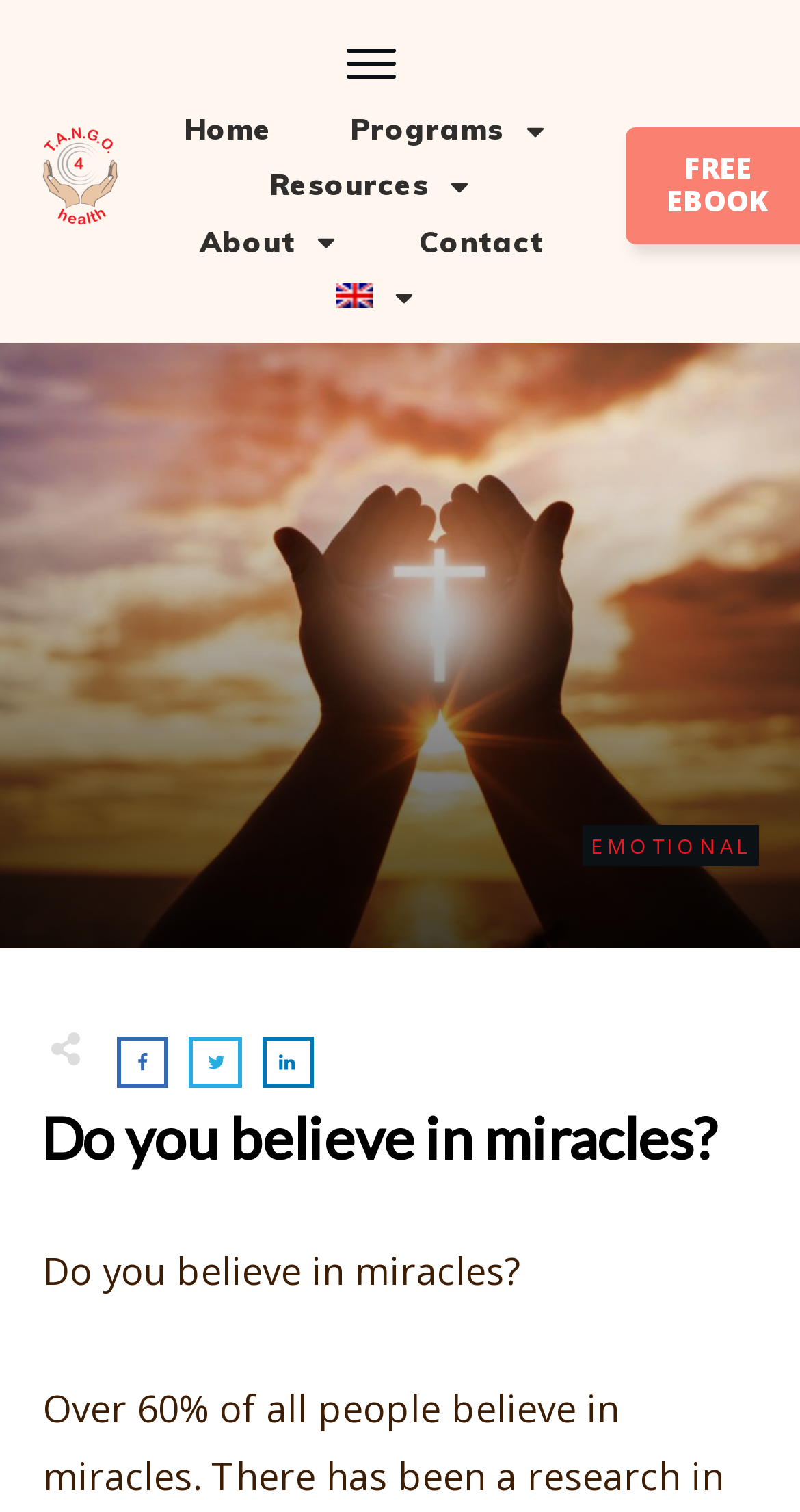Find the bounding box coordinates of the clickable area that will achieve the following instruction: "Read the article".

[0.051, 0.727, 0.949, 0.804]